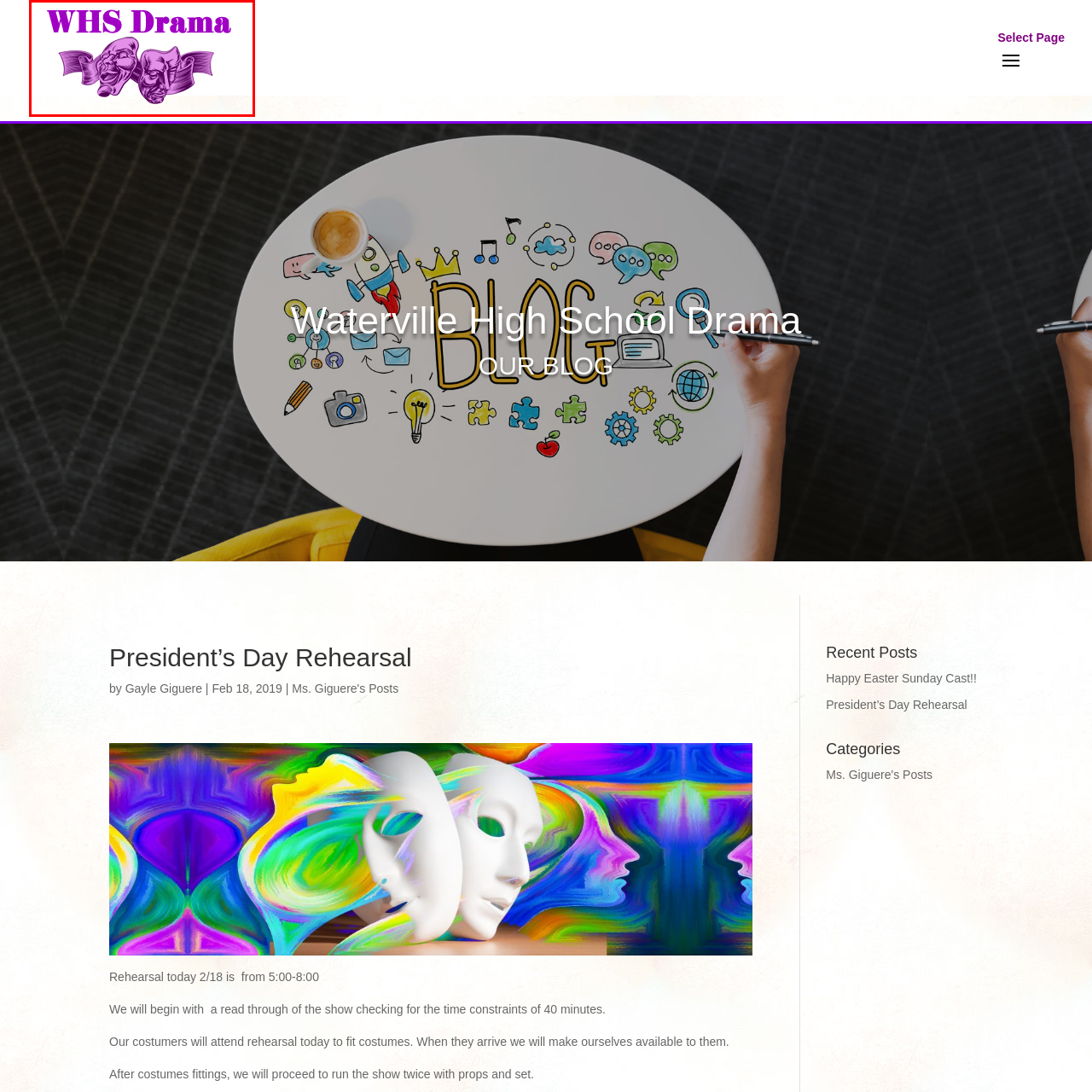Observe the image enclosed by the red border and respond to the subsequent question with a one-word or short phrase:
What is the likely purpose of the graphic?

representing WHS Drama program